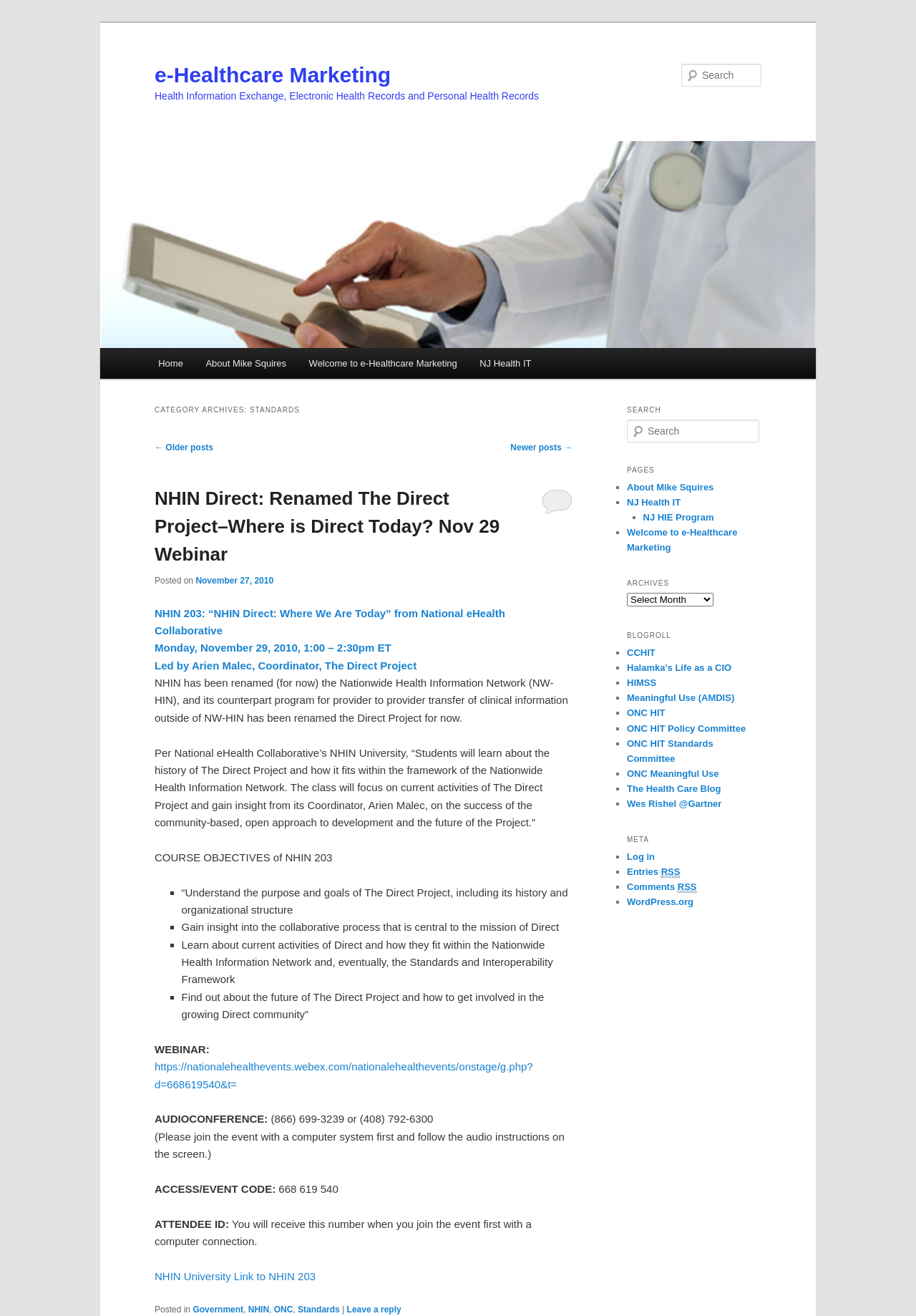Identify the bounding box coordinates of the area that should be clicked in order to complete the given instruction: "Leave a reply". The bounding box coordinates should be four float numbers between 0 and 1, i.e., [left, top, right, bottom].

[0.379, 0.991, 0.438, 0.999]